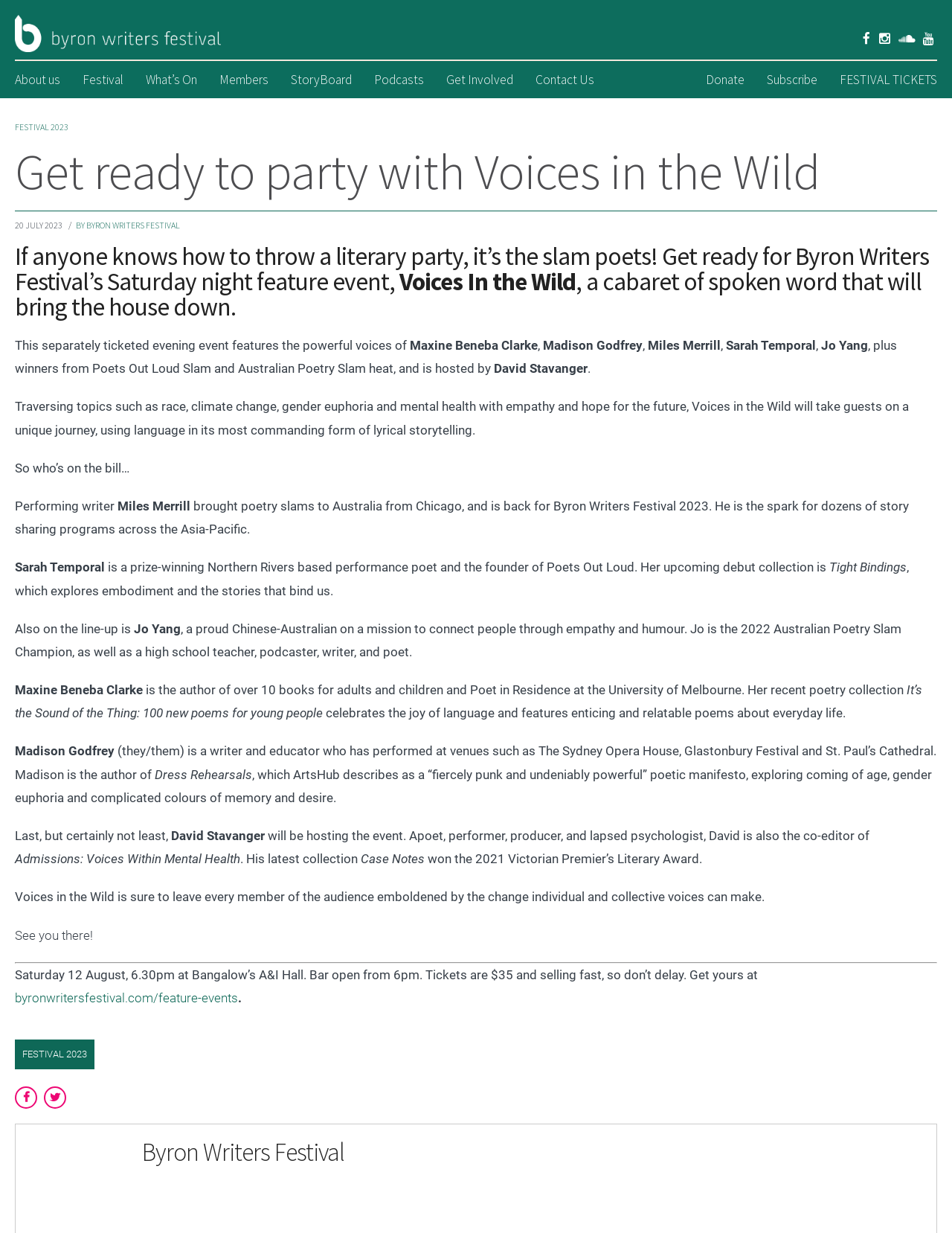Using the information from the screenshot, answer the following question thoroughly:
Who is the host of the Voices in the Wild event?

I found the answer by reading the description of the Voices in the Wild event, where it says 'and is hosted by David Stavanger'.